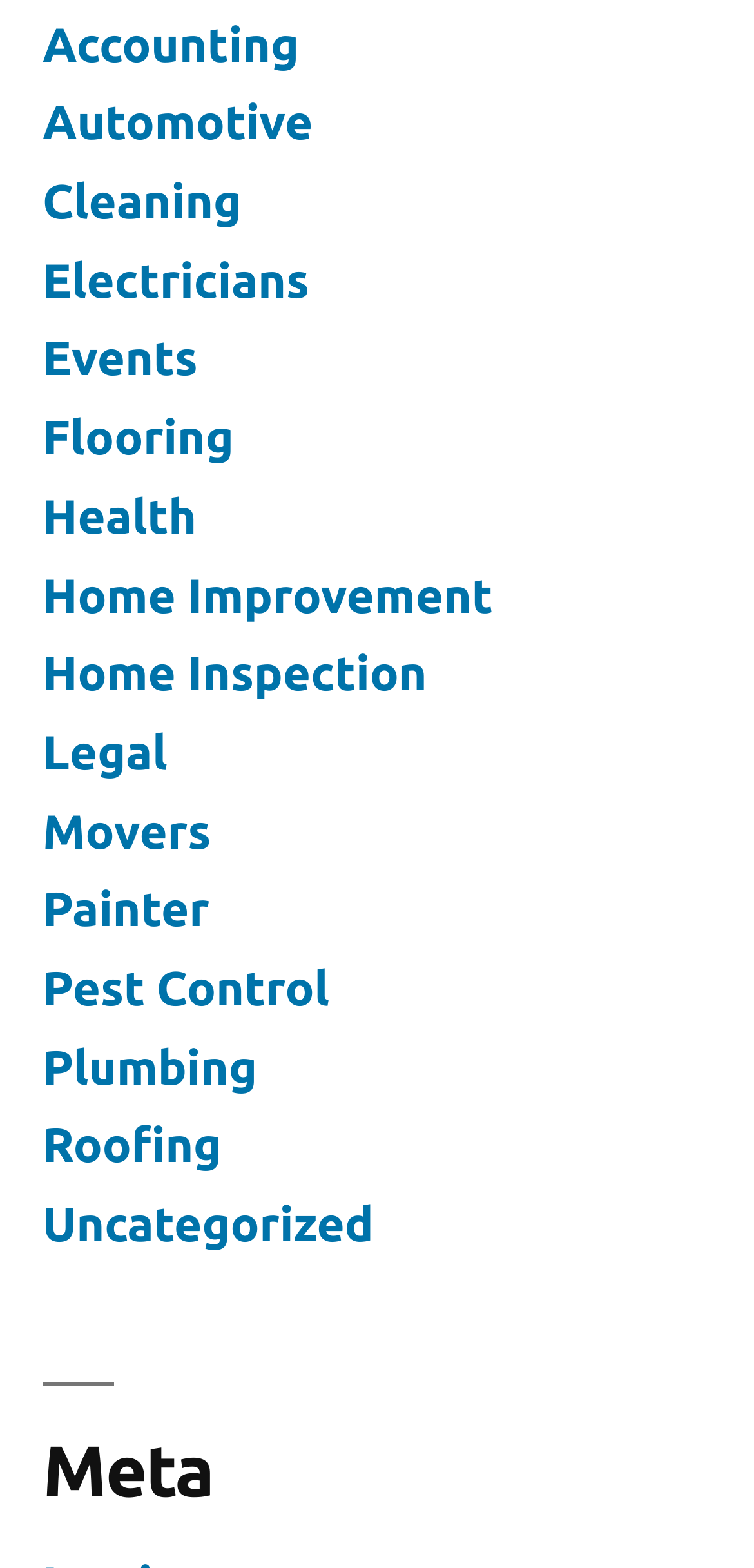What is the position of 'Events' relative to 'Flooring'?
Relying on the image, give a concise answer in one word or a brief phrase.

Above